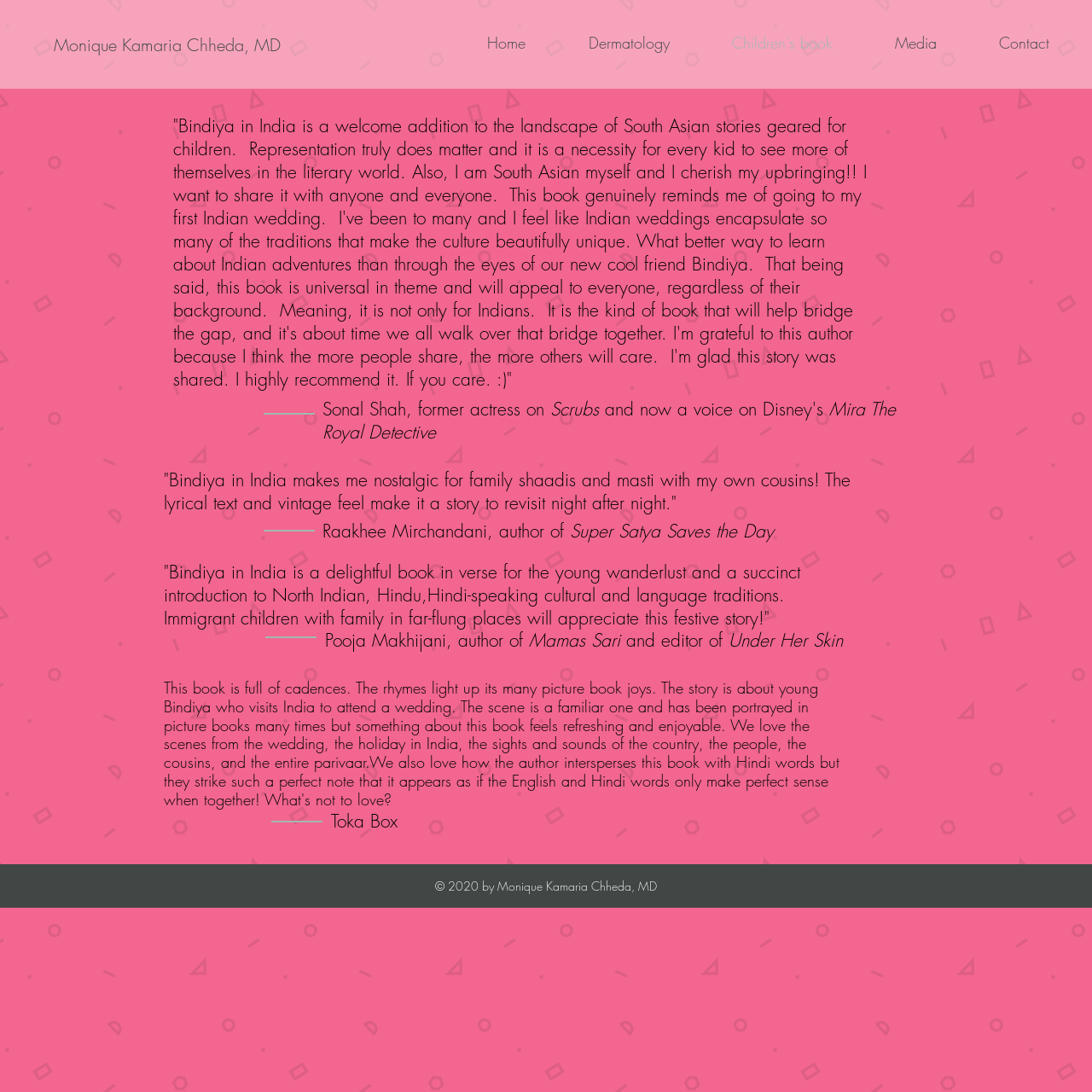Look at the image and give a detailed response to the following question: What is the profession of Monique Kamaria Chheda?

The answer can be found by looking at the link element with the text 'Monique Kamaria Chheda, MD' at the top of the webpage, which suggests that Monique Kamaria Chheda is a medical doctor.